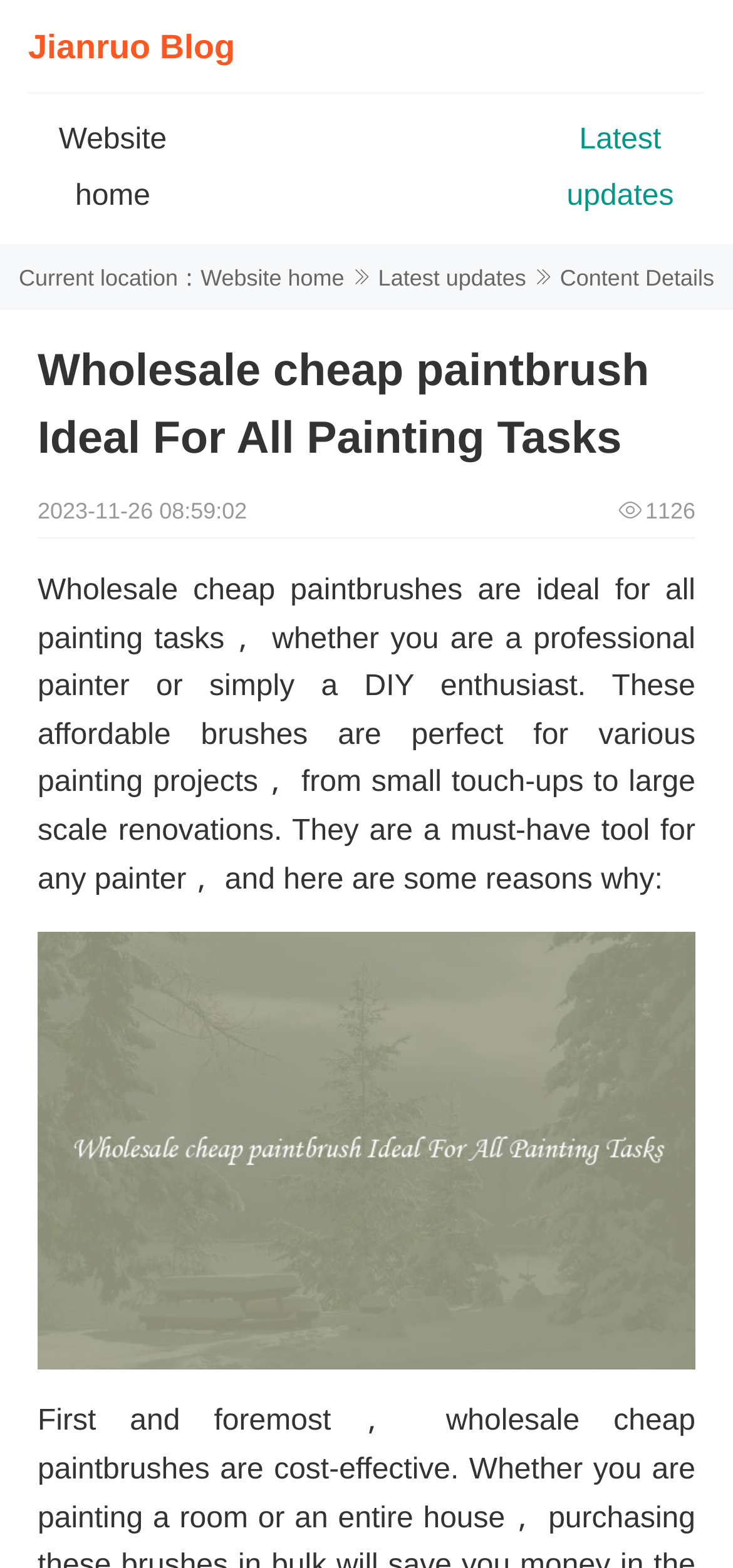Describe all the key features and sections of the webpage thoroughly.

The webpage appears to be a blog post about wholesale cheap paintbrushes. At the top left, there is a link to "Jianruo Blog" and a link to "Website home" next to it. On the top right, there is a link to "Latest updates". 

Below these links, there is a section indicating the current location, with links to "Website home" and "Latest updates" again. To the right of this section, there is a label "Content Details". 

The main content of the webpage starts with a heading "Wholesale cheap paintbrush Ideal For All Painting Tasks" in the middle of the page. Below the heading, there is a timestamp "2023-11-26 08:59:02" on the left, and a label "1126" on the right. 

The main text of the blog post is below the timestamp, describing the benefits of wholesale cheap paintbrushes for painting tasks. The text explains that these paintbrushes are suitable for both professional painters and DIY enthusiasts, and are perfect for various painting projects. 

Below the main text, there is a large image related to wholesale cheap paintbrushes, taking up most of the bottom half of the page.